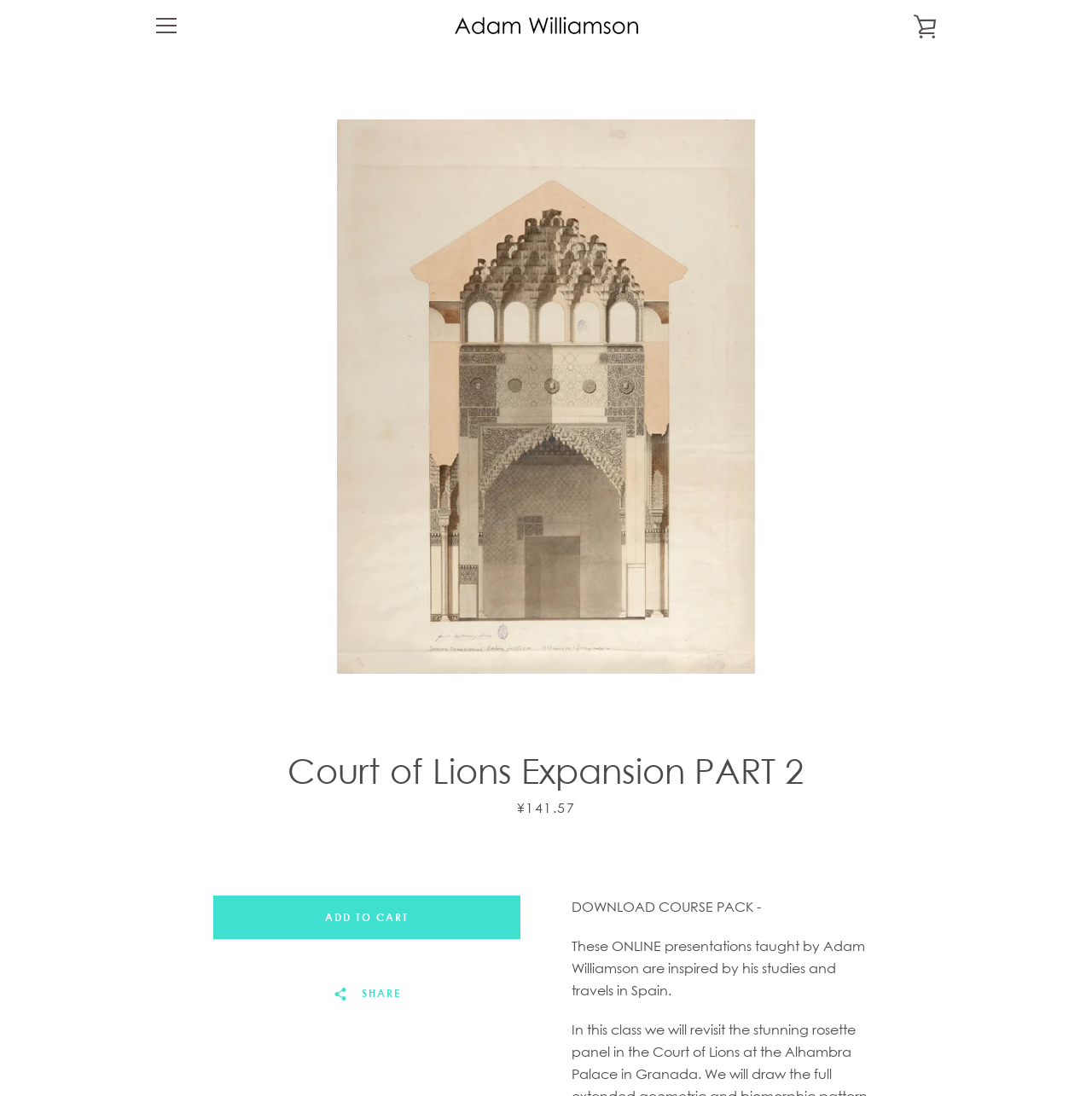Who is the teacher of the online presentations?
Answer the question with as much detail as you can, using the image as a reference.

The answer can be found in the paragraph text 'These ONLINE presentations taught by Adam Williamson are inspired by his studies and travels in Spain.' which indicates that Adam Williamson is the teacher of the online presentations.